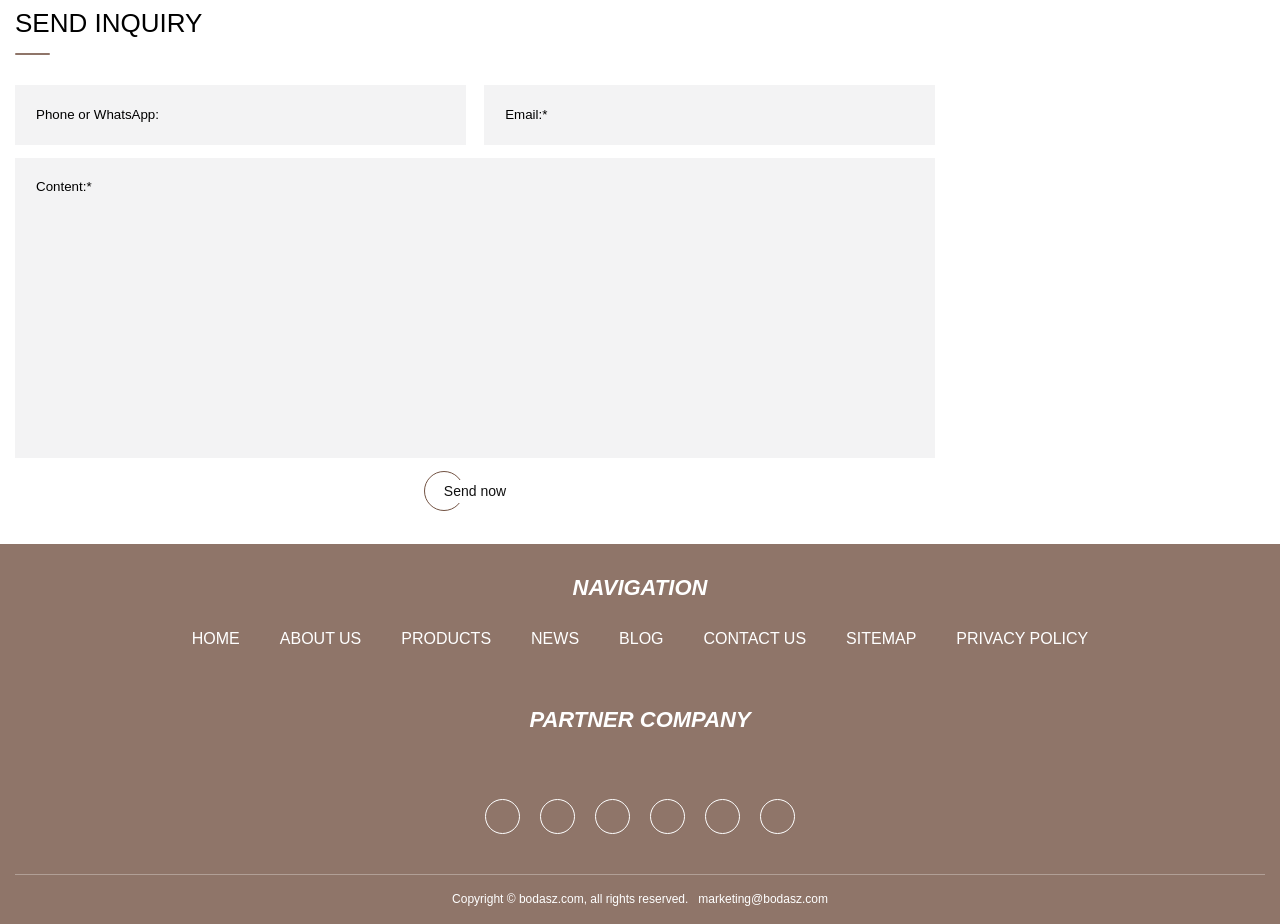Bounding box coordinates are specified in the format (top-left x, top-left y, bottom-right x, bottom-right y). All values are floating point numbers bounded between 0 and 1. Please provide the bounding box coordinate of the region this sentence describes: marketing@bodasz.com

[0.546, 0.965, 0.647, 0.98]